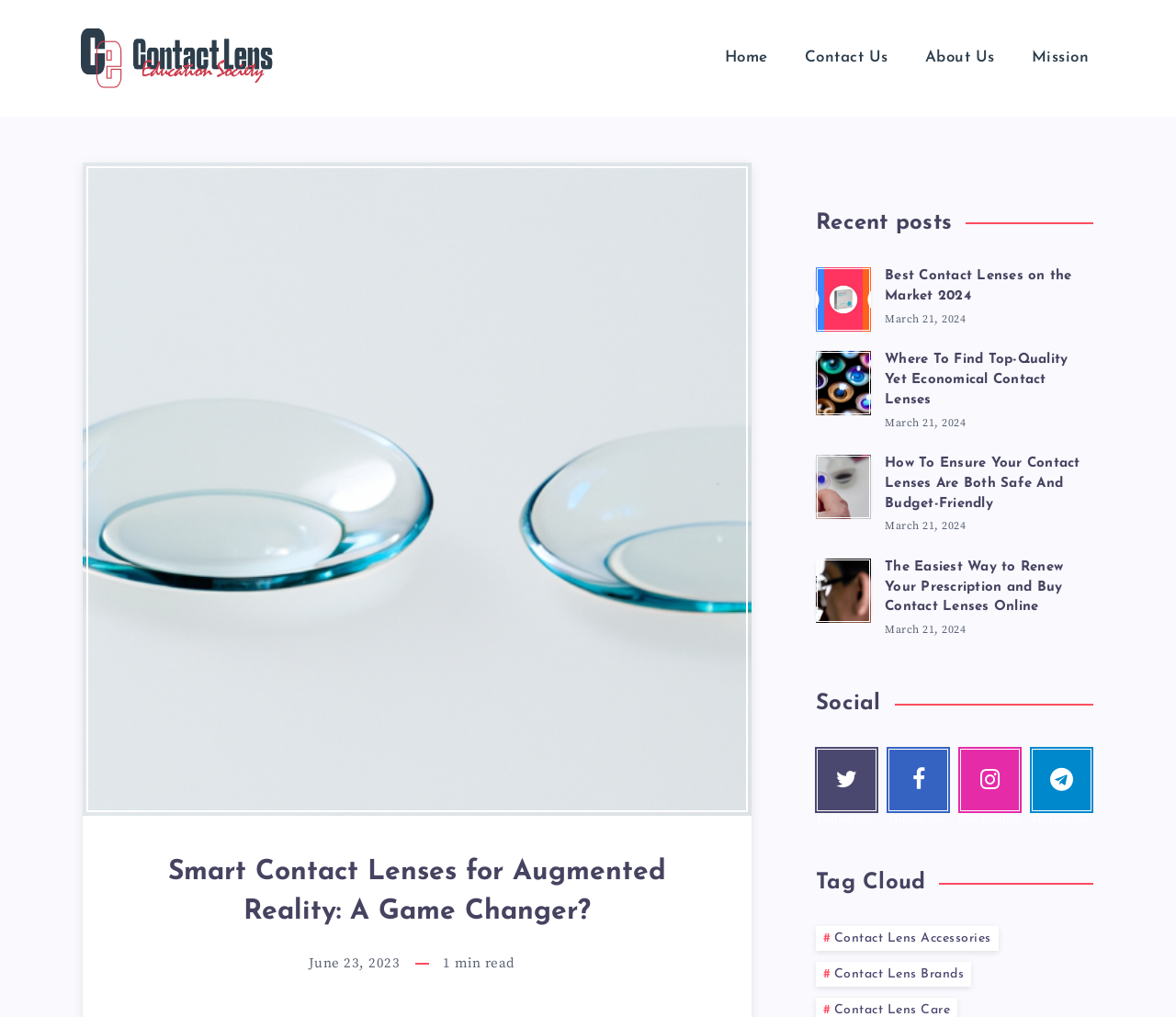Please determine the bounding box coordinates of the element's region to click for the following instruction: "Explore the 'Tag Cloud'".

[0.694, 0.853, 0.93, 0.884]